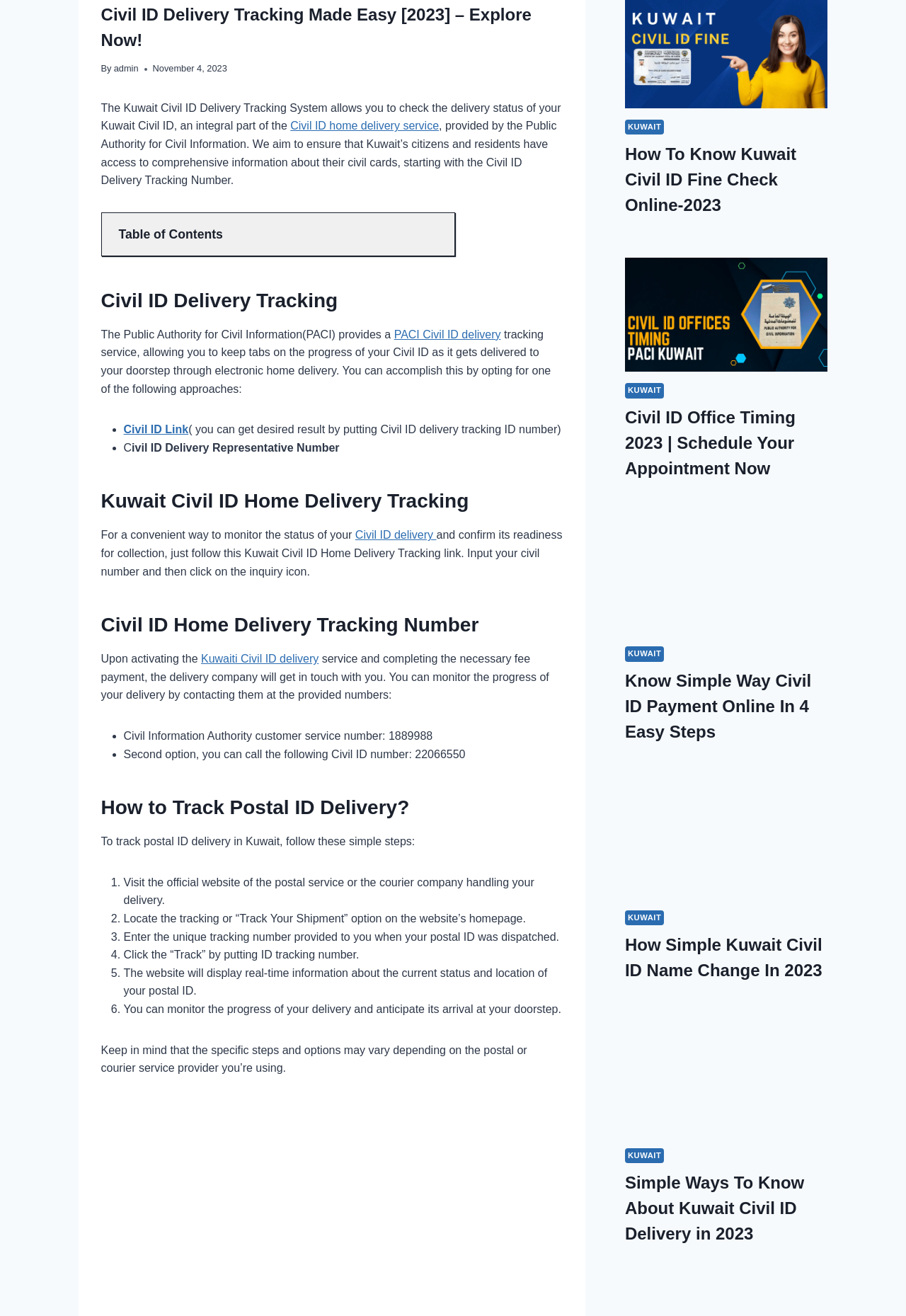Refer to the element description parent_node: KUWAIT and identify the corresponding bounding box in the screenshot. Format the coordinates as (top-left x, top-left y, bottom-right x, bottom-right y) with values in the range of 0 to 1.

[0.69, 0.777, 0.914, 0.864]